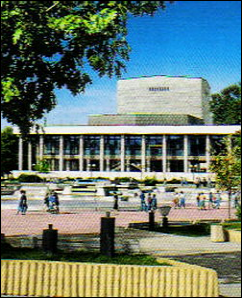What is lining the expansive steps?
Please provide a single word or phrase based on the screenshot.

Trees